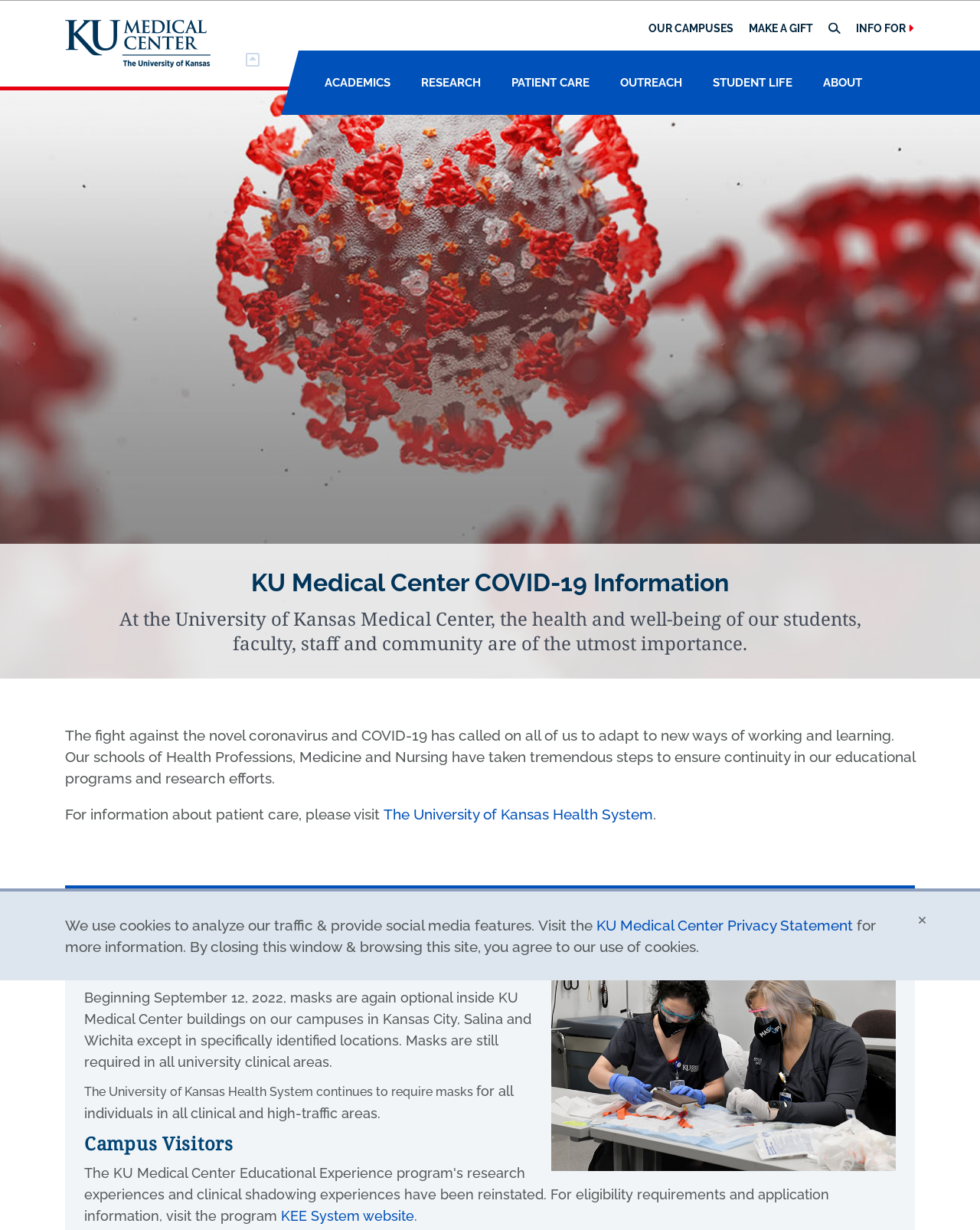Predict the bounding box for the UI component with the following description: "Careers".

[0.65, 0.305, 0.712, 0.323]